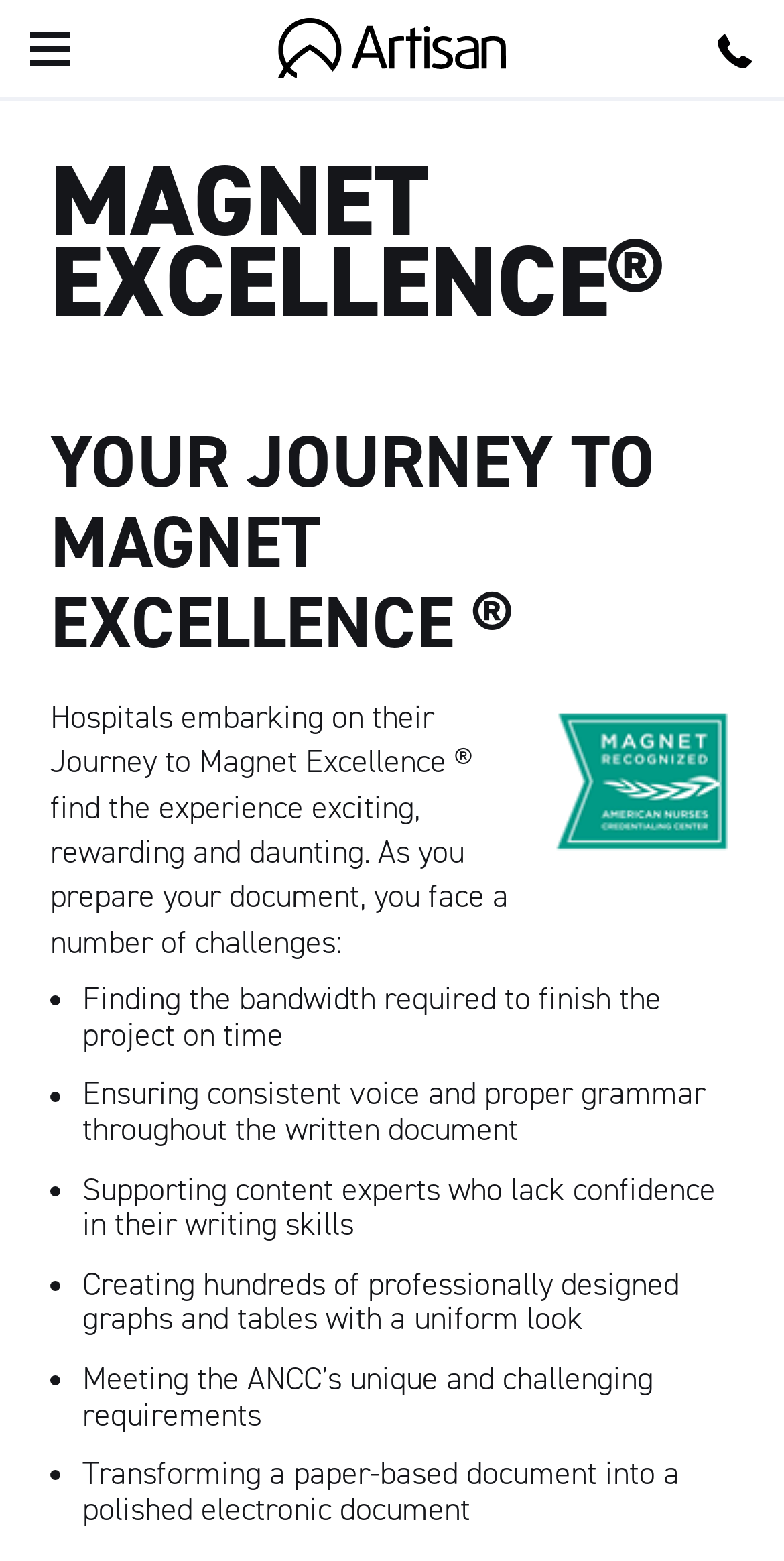Provide a one-word or one-phrase answer to the question:
What is the main challenge hospitals face?

Meeting ANCC requirements